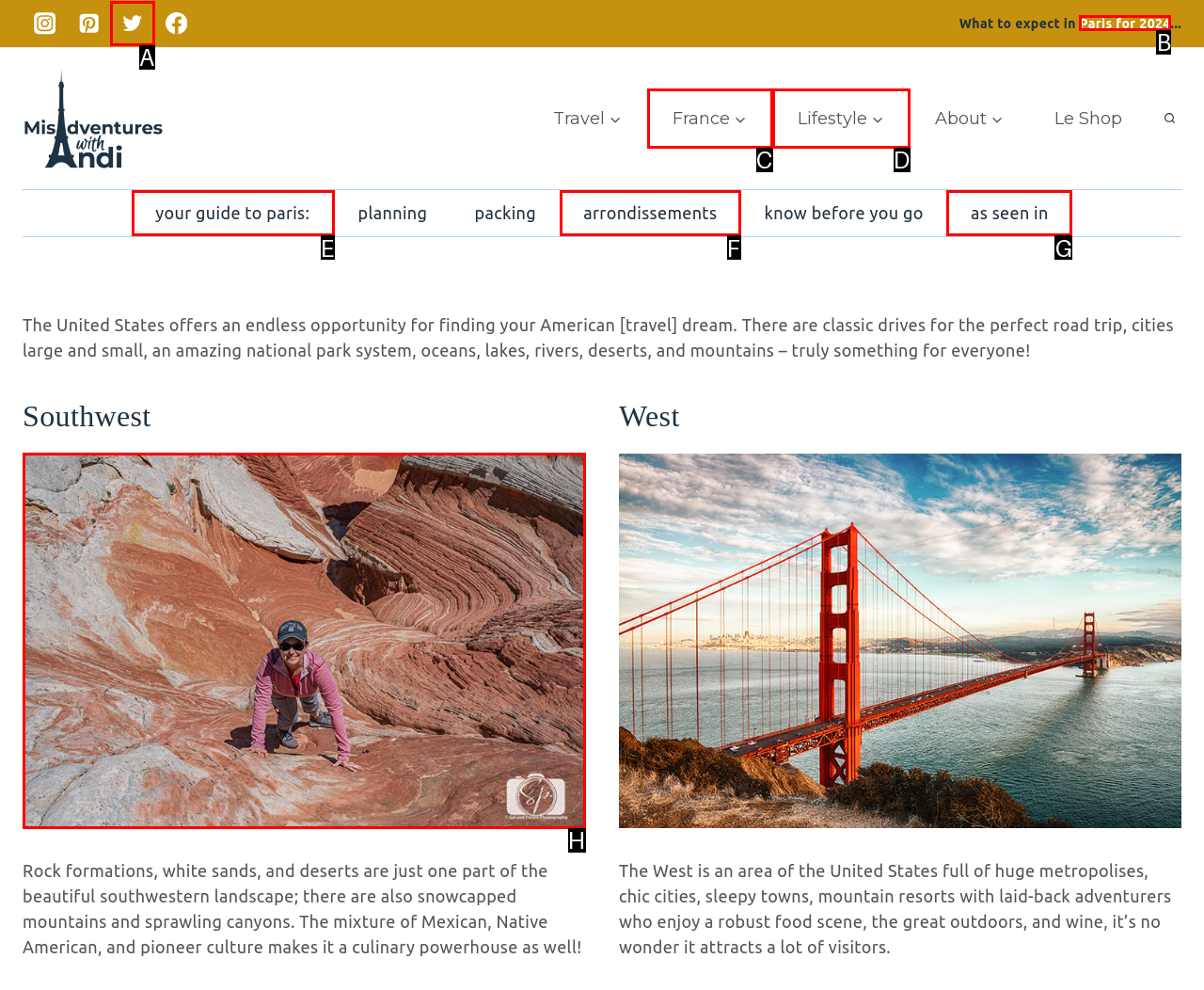Match the element description to one of the options: Paris for 2024
Respond with the corresponding option's letter.

B